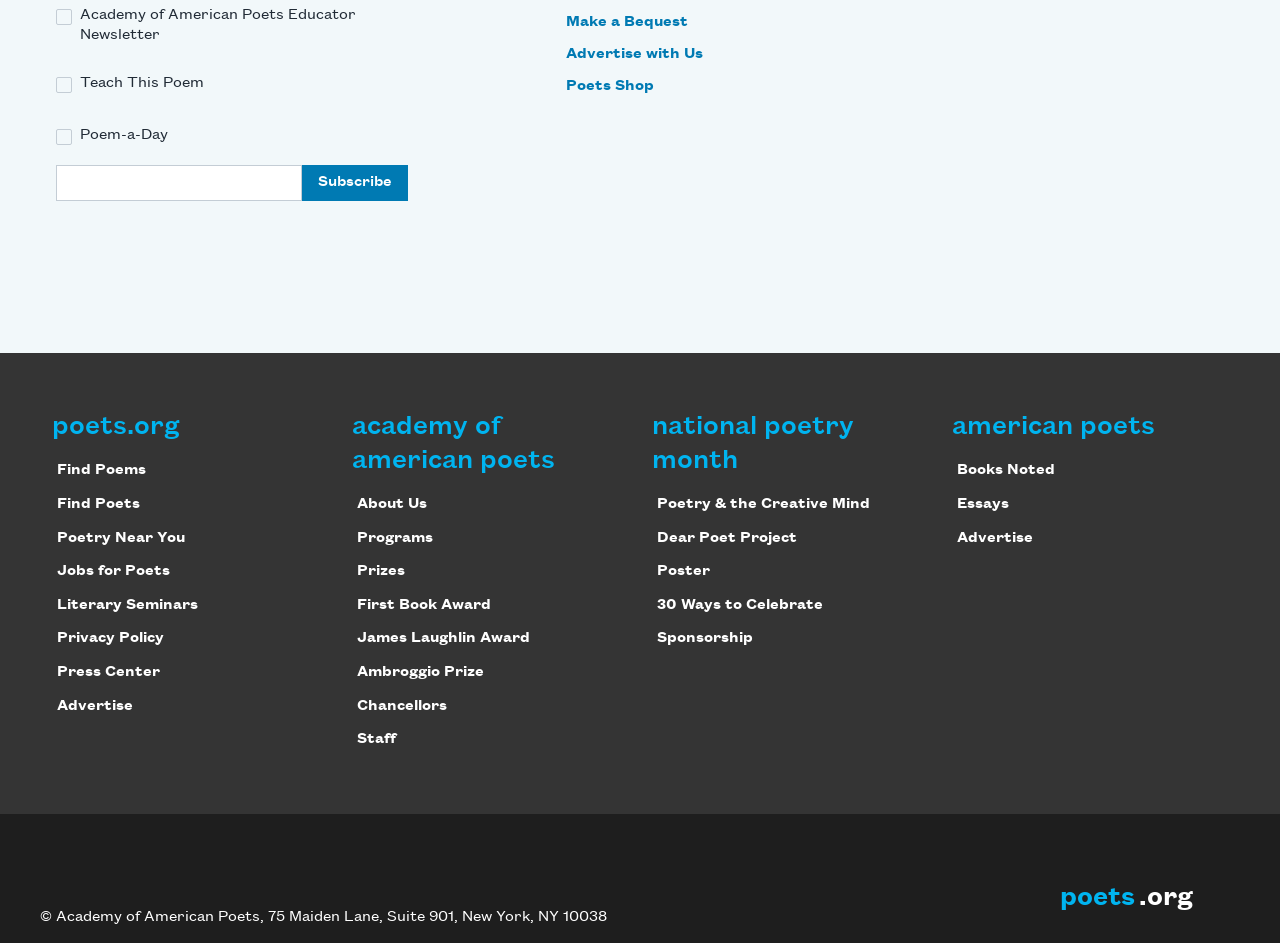Given the element description: "aria-label="Search"", predict the bounding box coordinates of this UI element. The coordinates must be four float numbers between 0 and 1, given as [left, top, right, bottom].

None